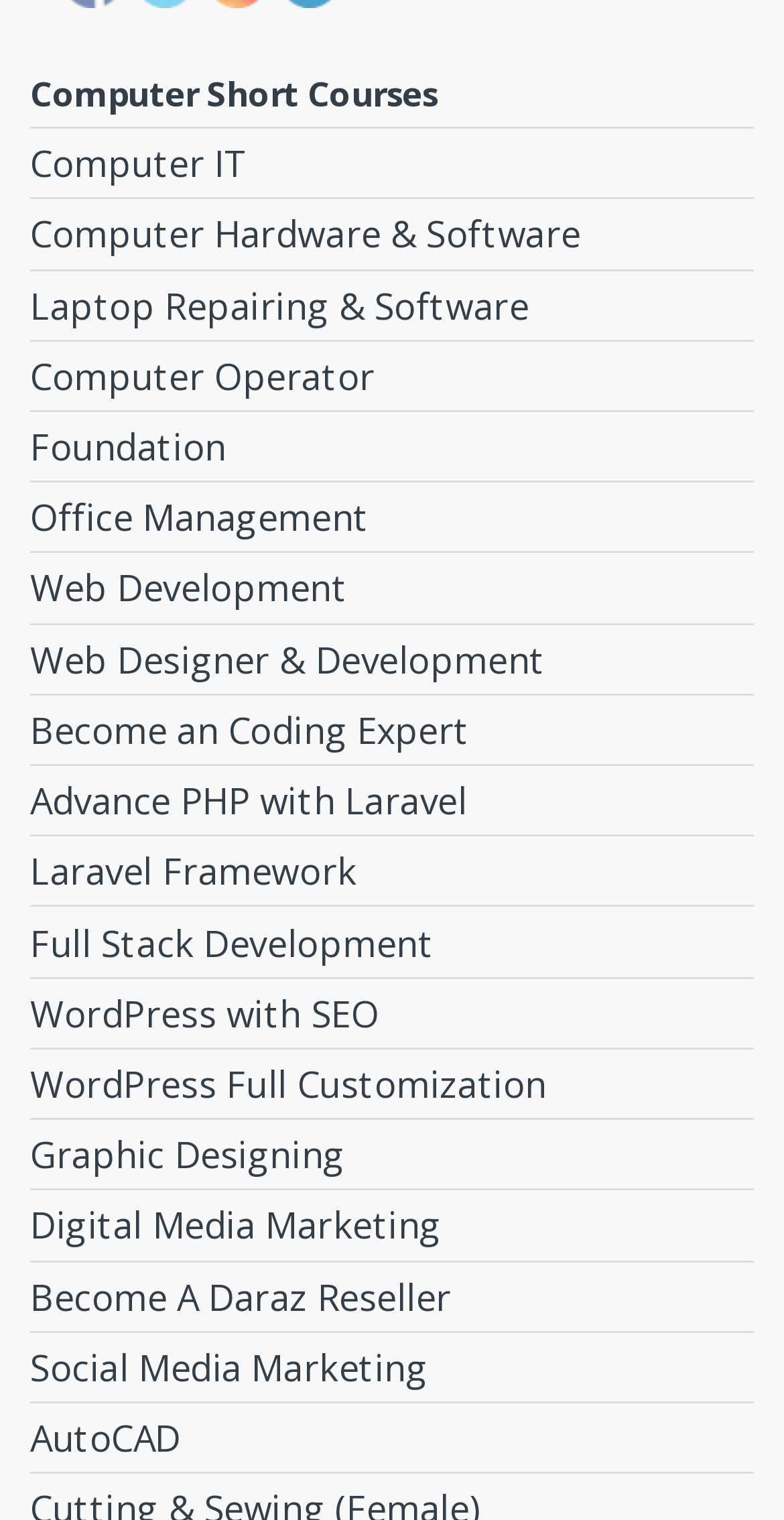Using the information in the image, give a detailed answer to the following question: What is the course that mentions Laravel?

The course that mentions Laravel is 'Advance PHP with Laravel' which is a link element located on the webpage with a bounding box coordinate of [0.038, 0.503, 0.962, 0.549].